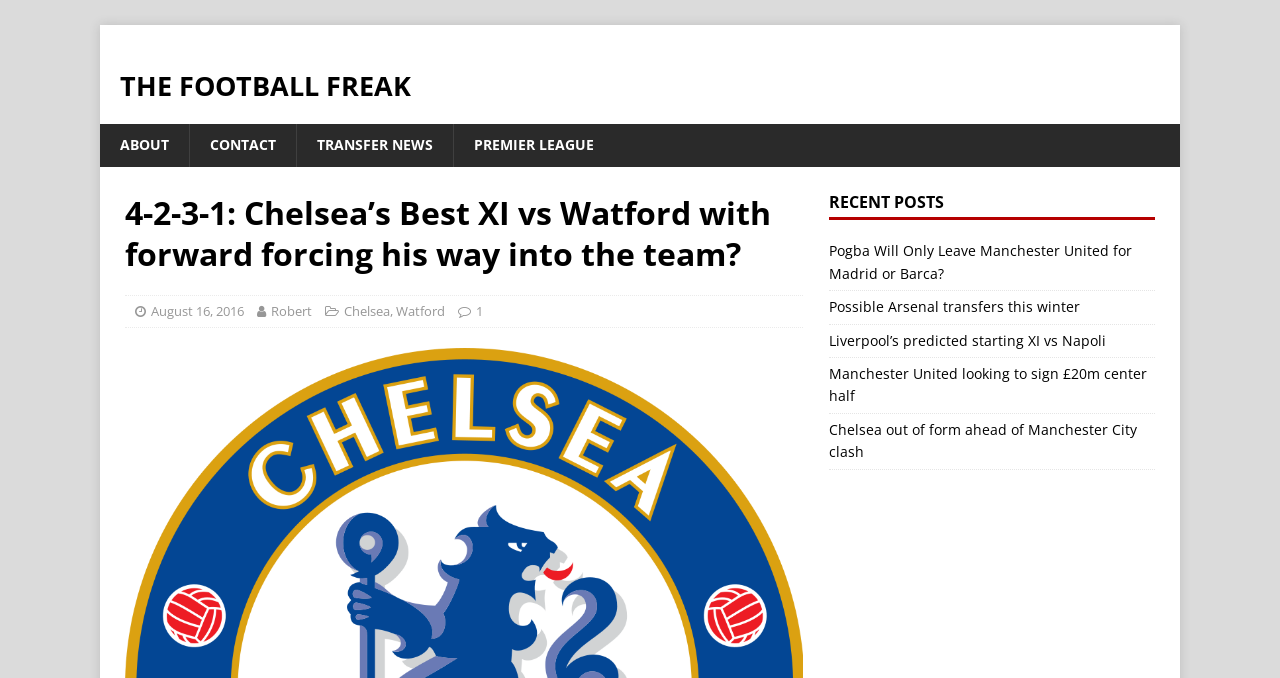Locate the heading on the webpage and return its text.

4-2-3-1: Chelsea’s Best XI vs Watford with forward forcing his way into the team?